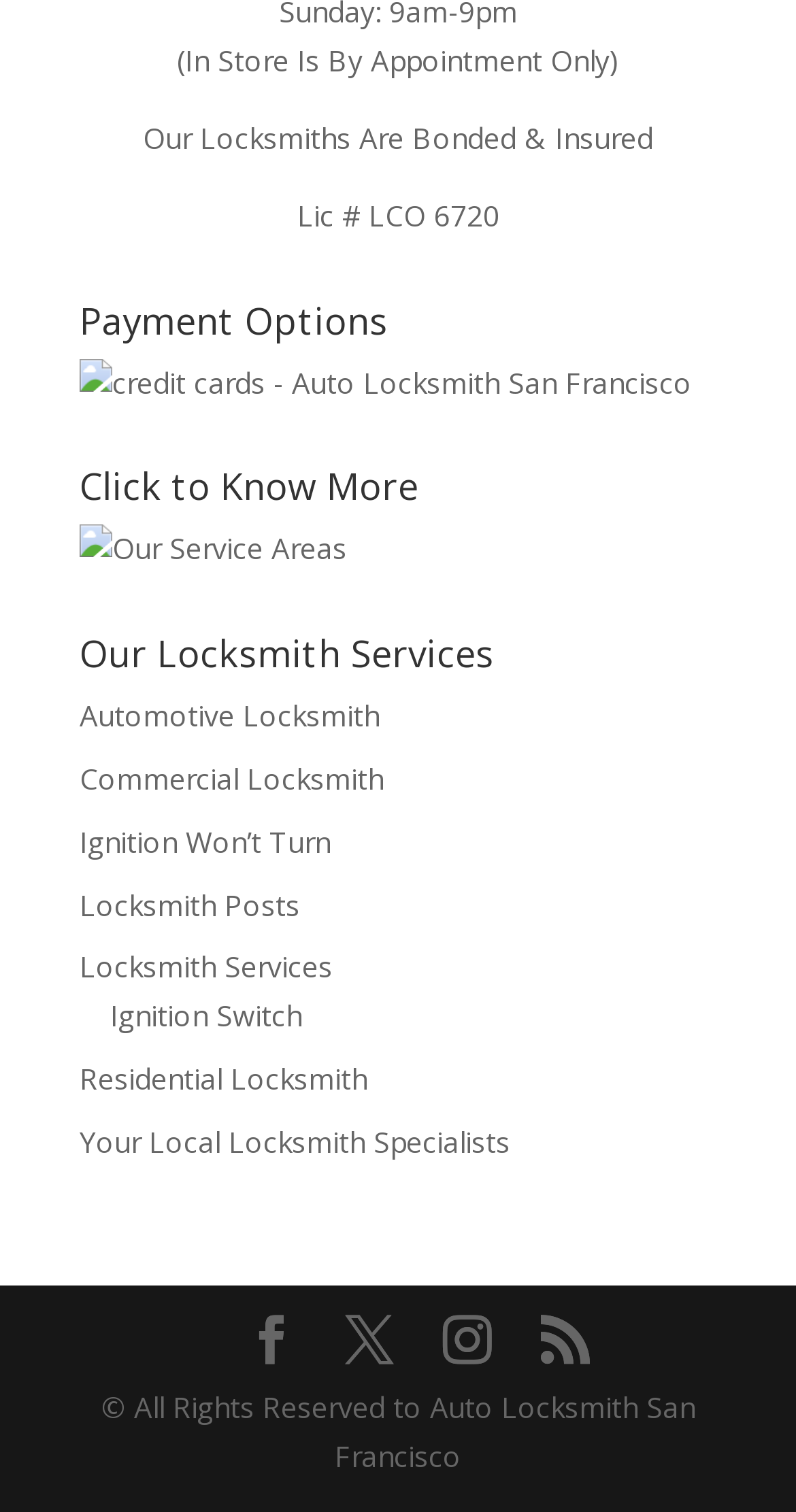What is the license number of the locksmith?
Based on the image, answer the question in a detailed manner.

The third static text element on the webpage displays the license number of the locksmith, which is 'LCO 6720', indicating that the locksmith is licensed and certified.